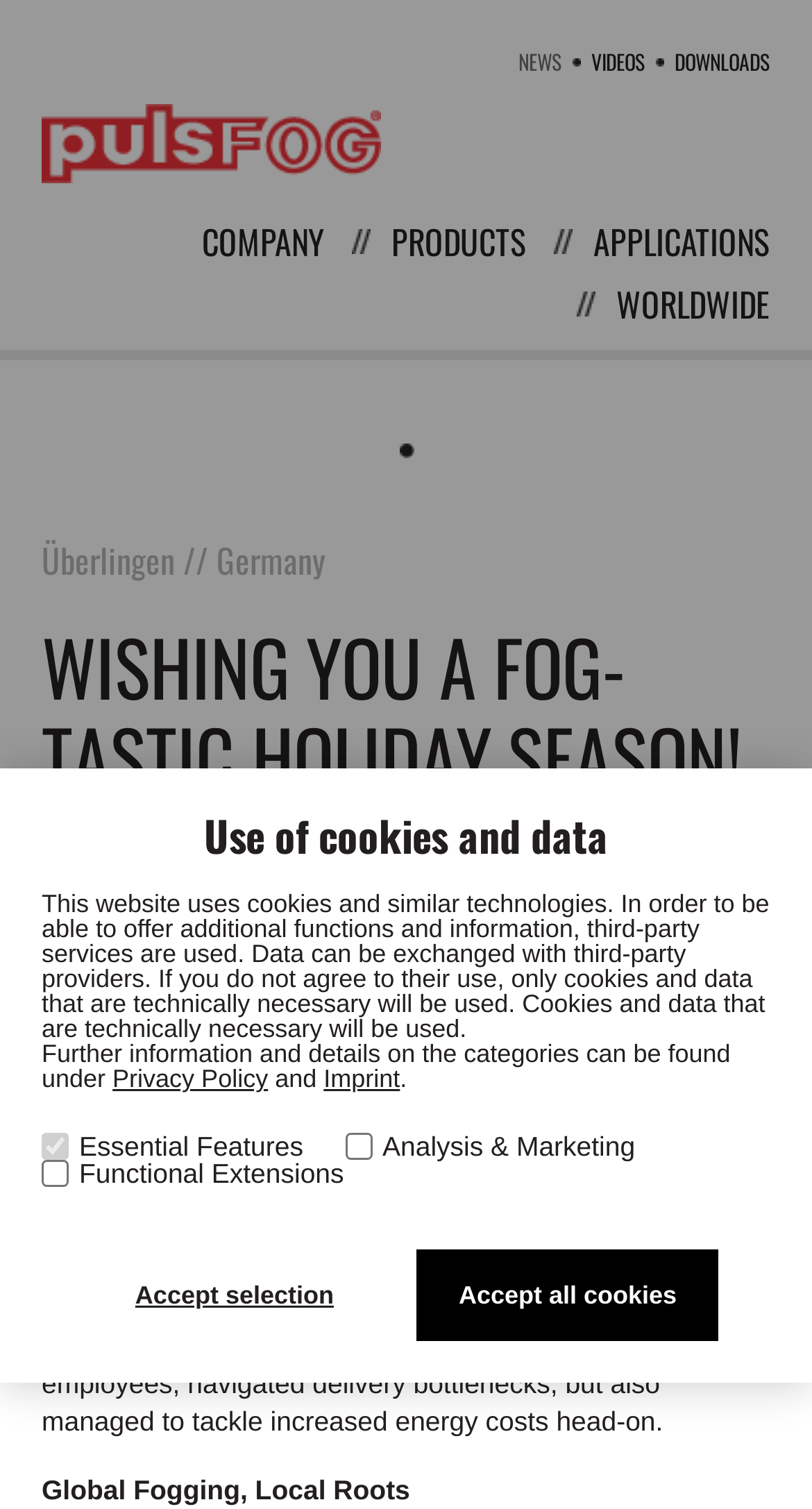Use a single word or phrase to answer the question:
How many main navigation links are there?

5